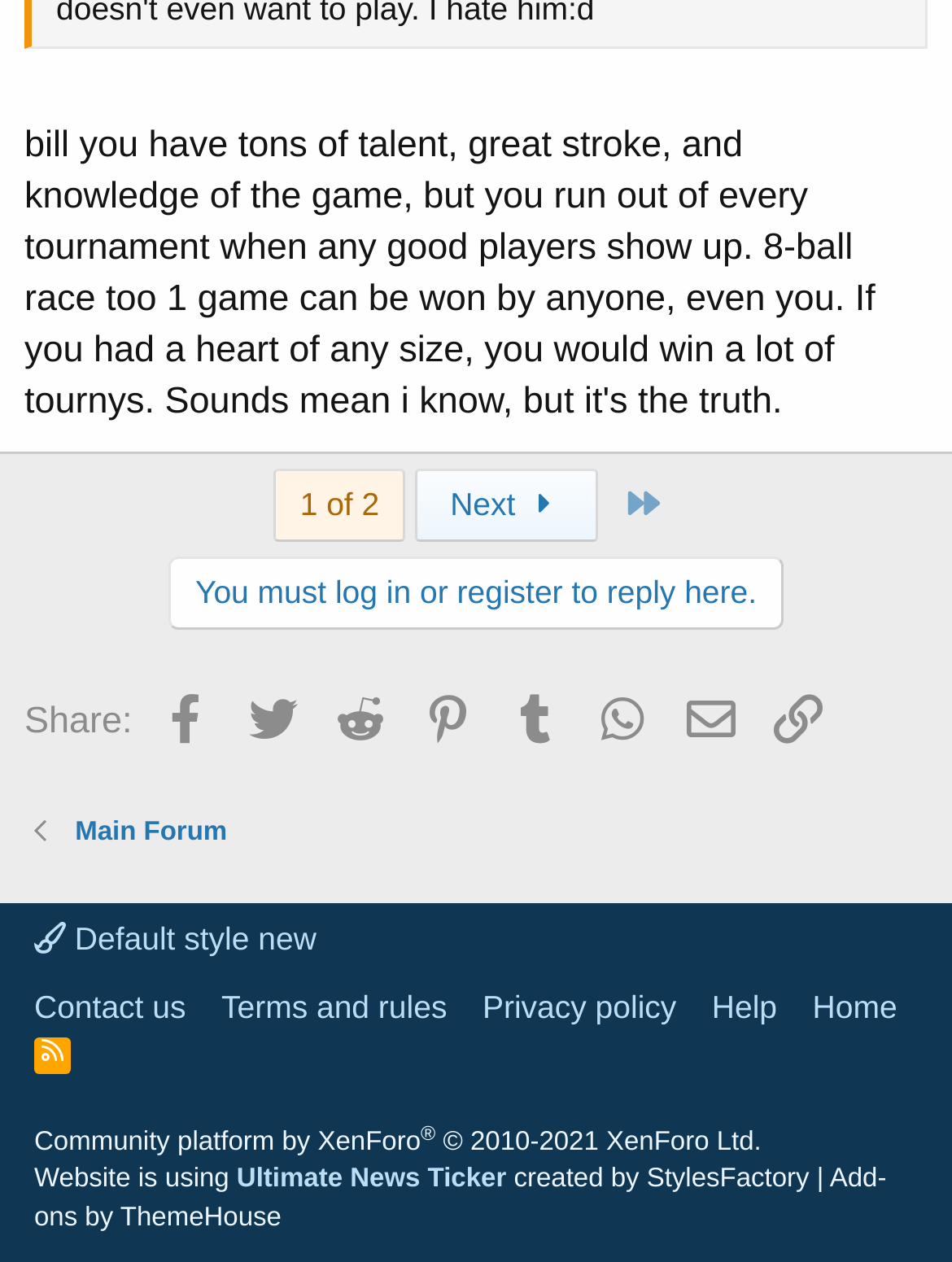Kindly determine the bounding box coordinates for the clickable area to achieve the given instruction: "Share on Facebook".

[0.225, 0.55, 0.394, 0.582]